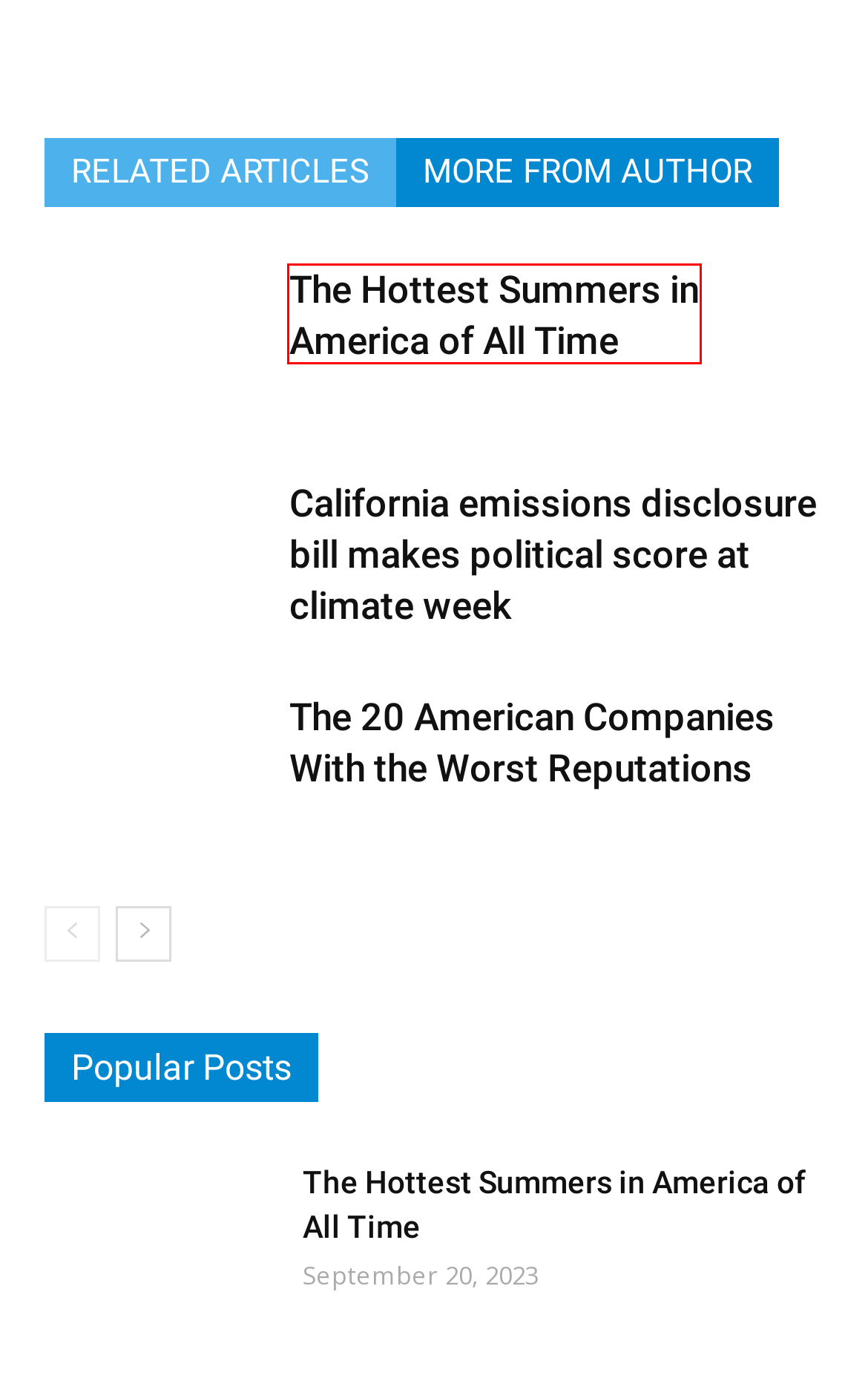Given a screenshot of a webpage with a red bounding box highlighting a UI element, determine which webpage description best matches the new webpage that appears after clicking the highlighted element. Here are the candidates:
A. California emissions disclosure bill makes political score at climate week | 24/7 Climate Insights
B. The Hottest Summers in America of All Time | 24/7 Climate Insights
C. 24/7 Climate Insights
D. The 20 American Companies With the Worst Reputations | 24/7 Climate Insights
E. Before and After Pictures of Devastating Wildfires Around the World | 24/7 Climate Insights
F. David Callaway | 24/7 Climate Insights
G. The promise, opportunity and challenge of green hydrogen | 24/7 Climate Insights
H. Uncategorized | 24/7 Climate Insights

B